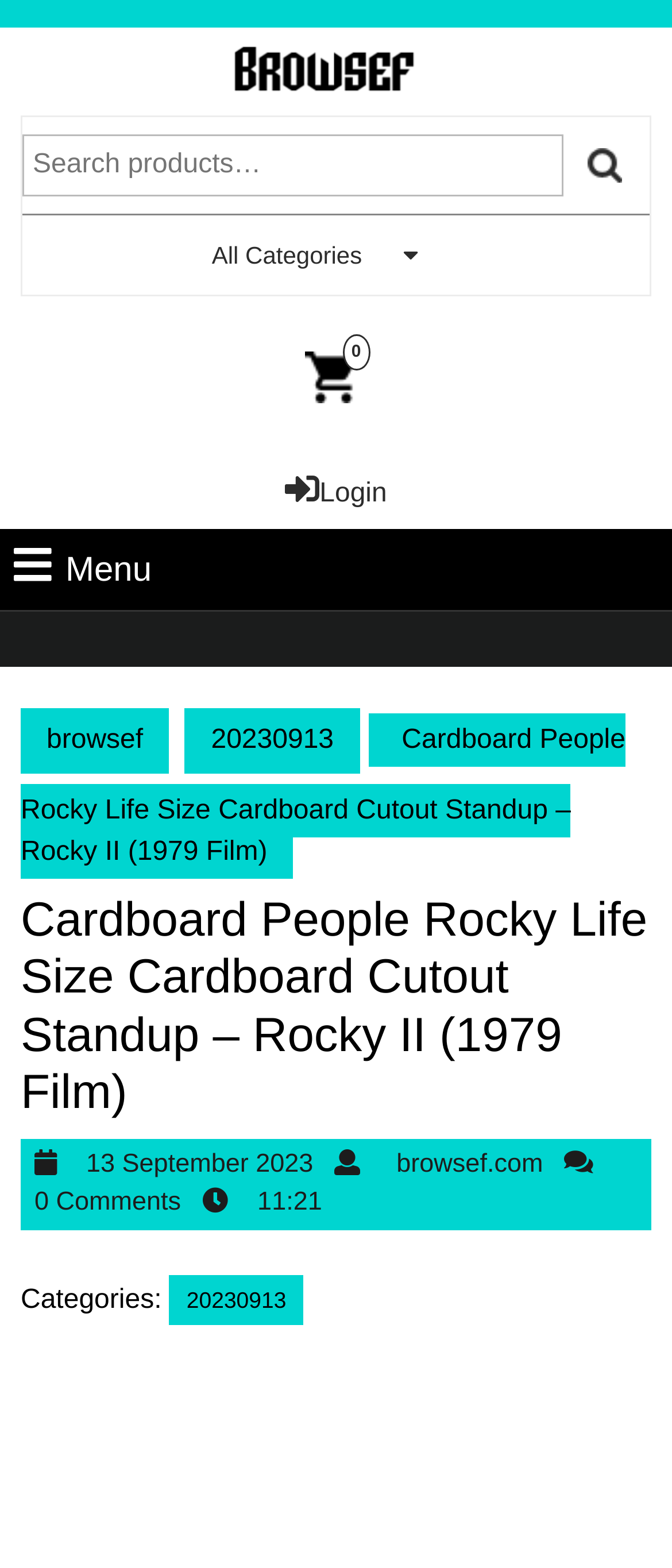Identify the bounding box coordinates for the UI element mentioned here: "Cart Image". Provide the coordinates as four float values between 0 and 1, i.e., [left, top, right, bottom].

[0.031, 0.231, 0.952, 0.25]